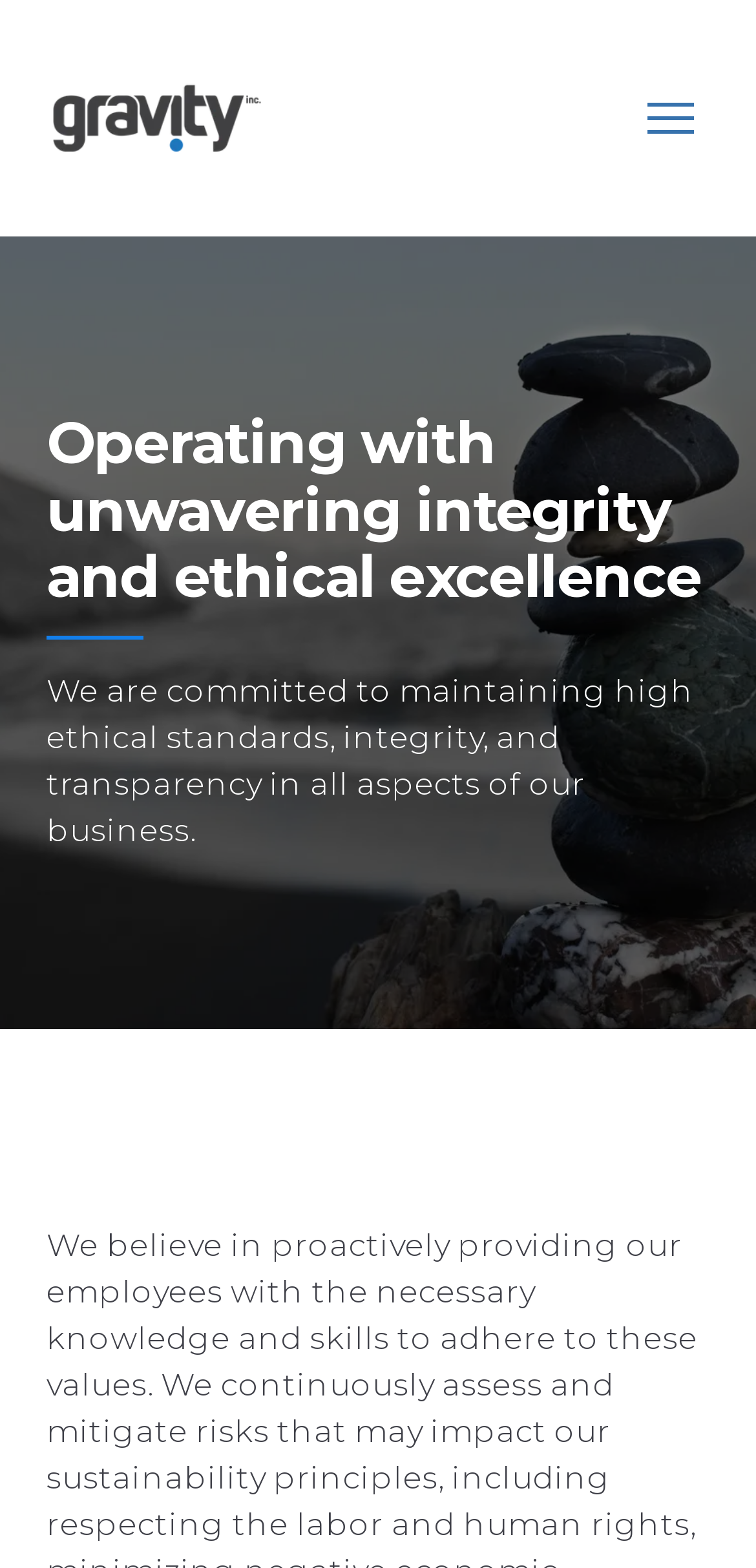Given the element description, predict the bounding box coordinates in the format (top-left x, top-left y, bottom-right x, bottom-right y), using floating point numbers between 0 and 1: title="Switch menu"

[0.836, 0.051, 0.938, 0.1]